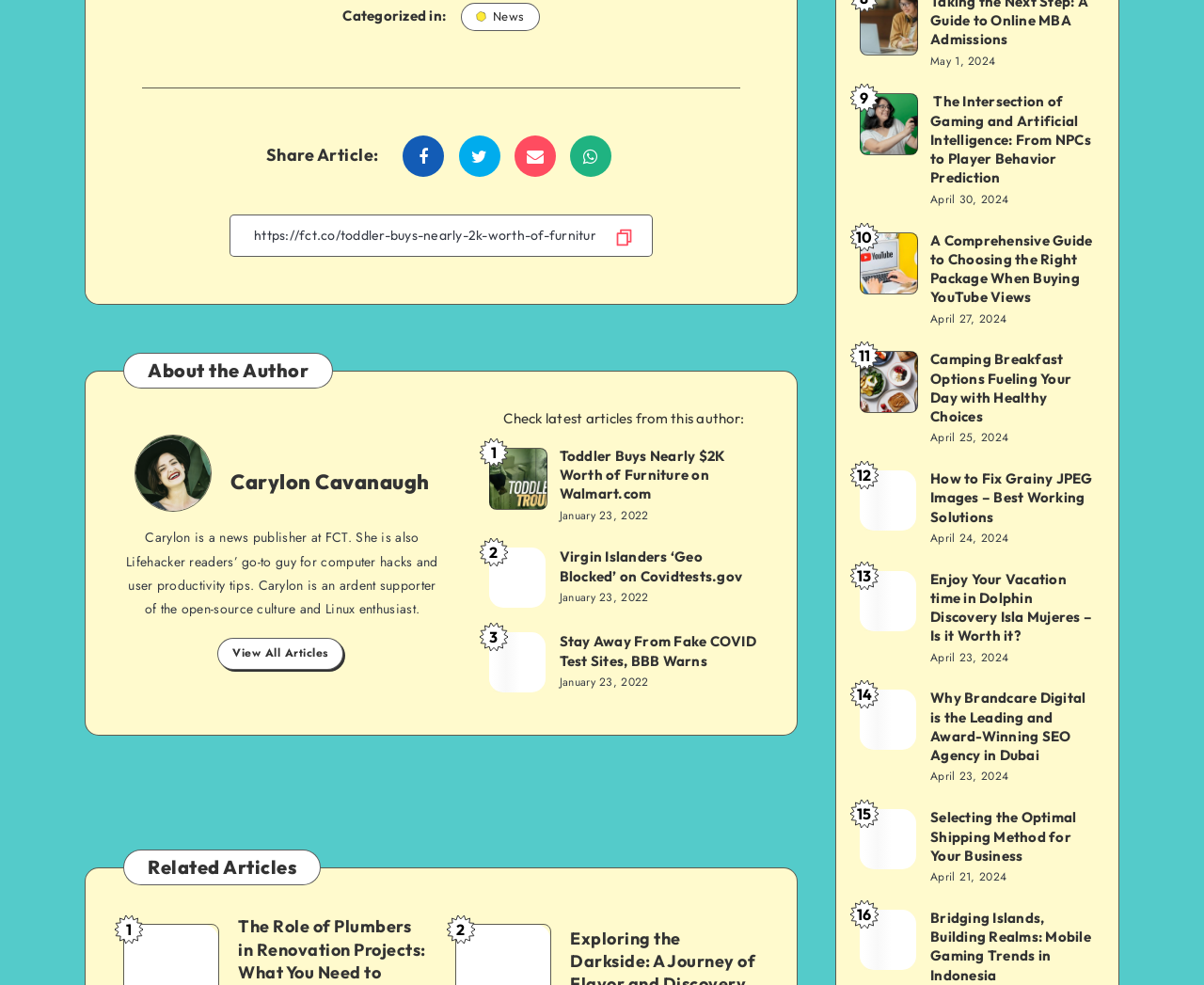How many articles are listed under 'Related Articles'?
Identify the answer in the screenshot and reply with a single word or phrase.

5